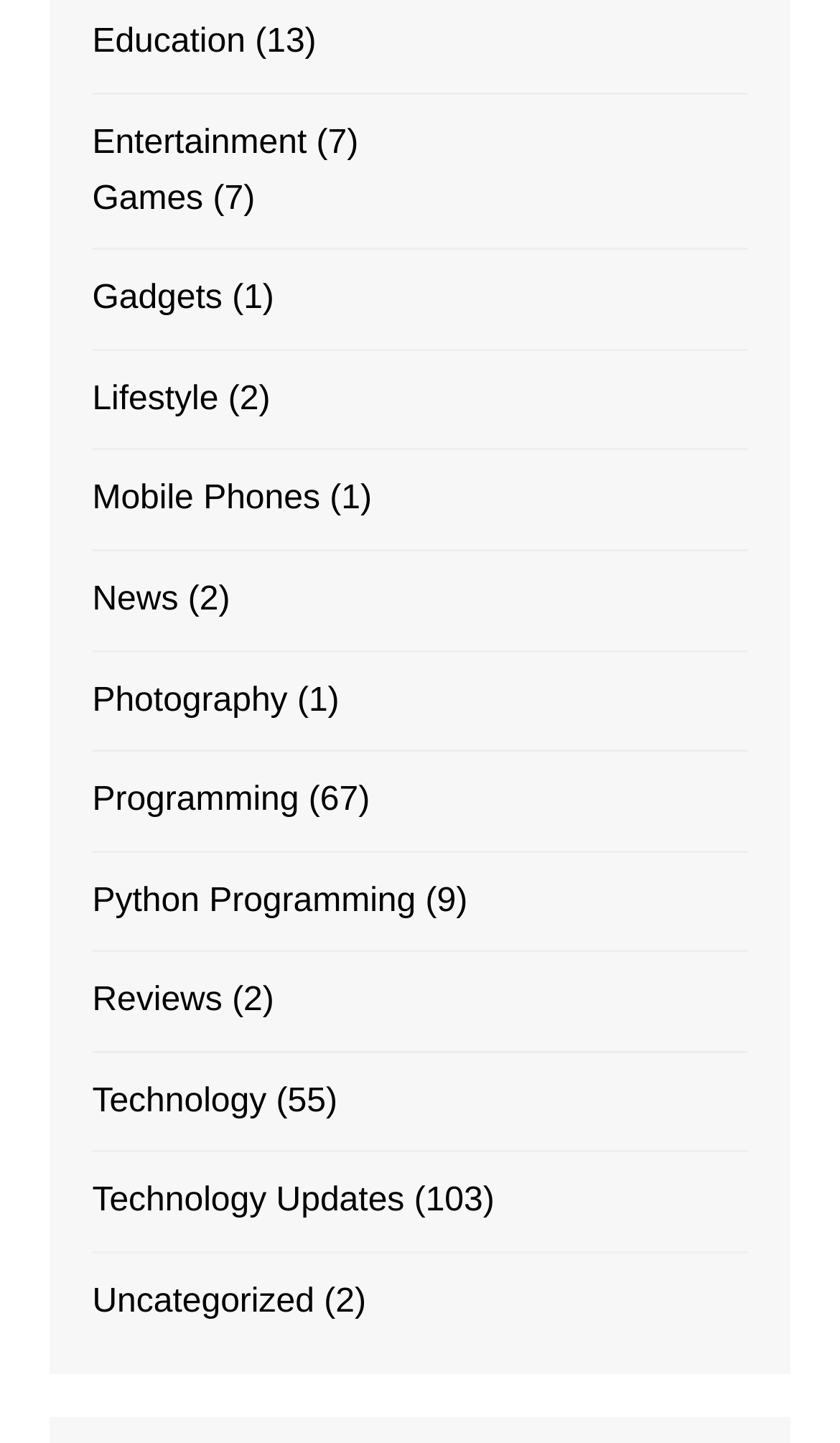Determine the bounding box for the UI element that matches this description: "Mobile Phones".

[0.11, 0.327, 0.381, 0.366]